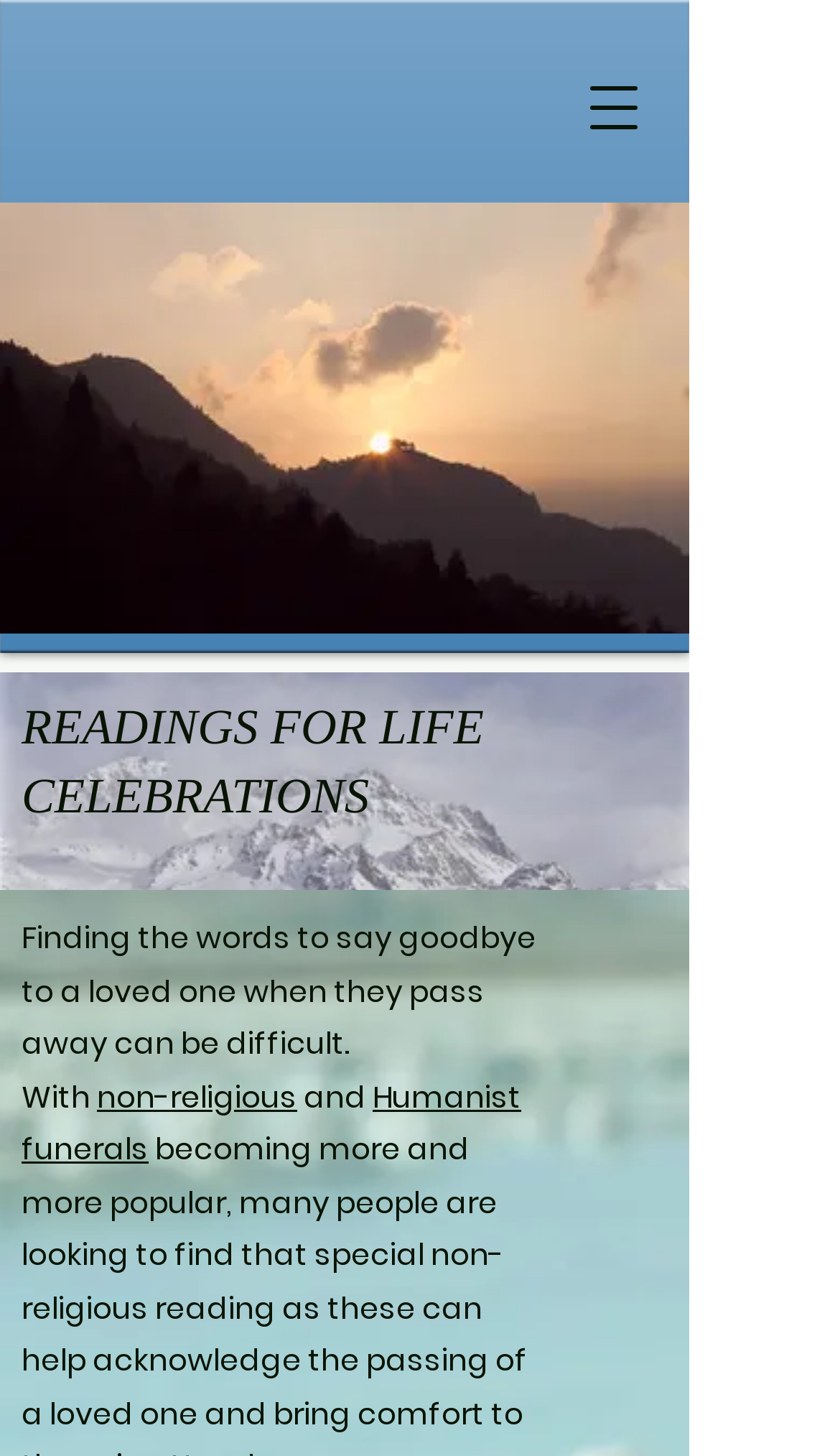Using the given element description, provide the bounding box coordinates (top-left x, top-left y, bottom-right x, bottom-right y) for the corresponding UI element in the screenshot: Humanist funerals

[0.026, 0.738, 0.621, 0.804]